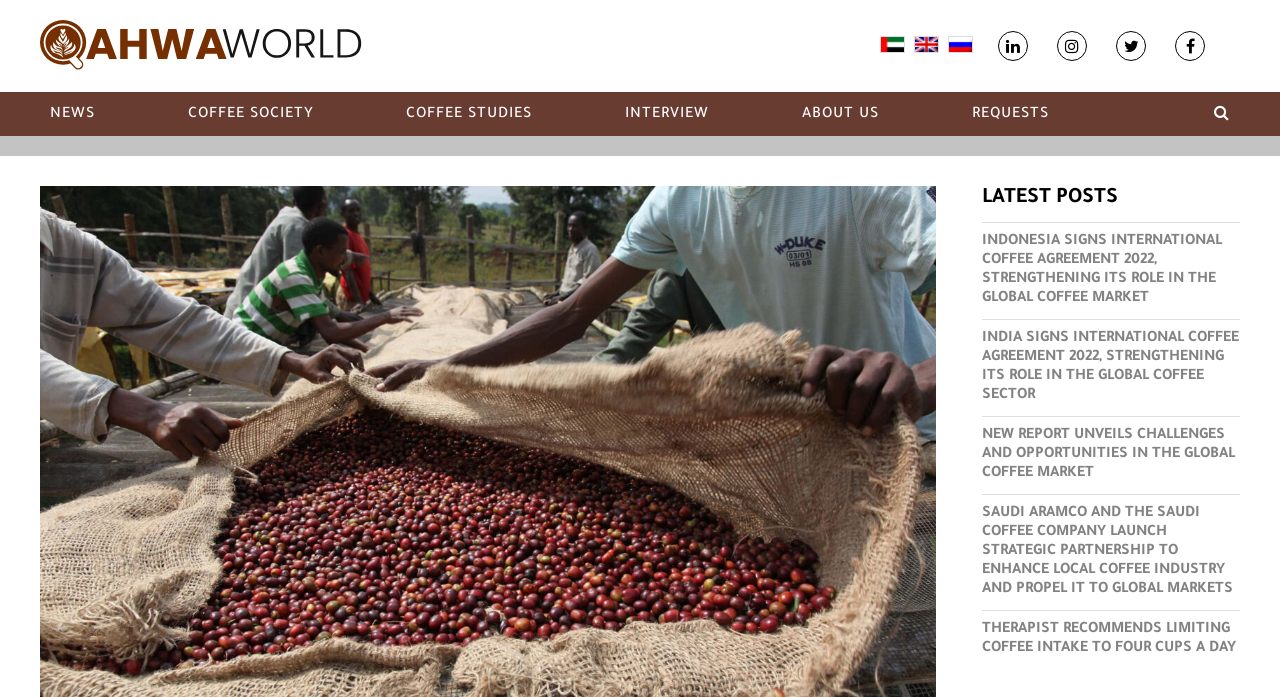Identify and provide the bounding box coordinates of the UI element described: "Instagram". The coordinates should be formatted as [left, top, right, bottom], with each number being a float between 0 and 1.

[0.822, 0.045, 0.865, 0.088]